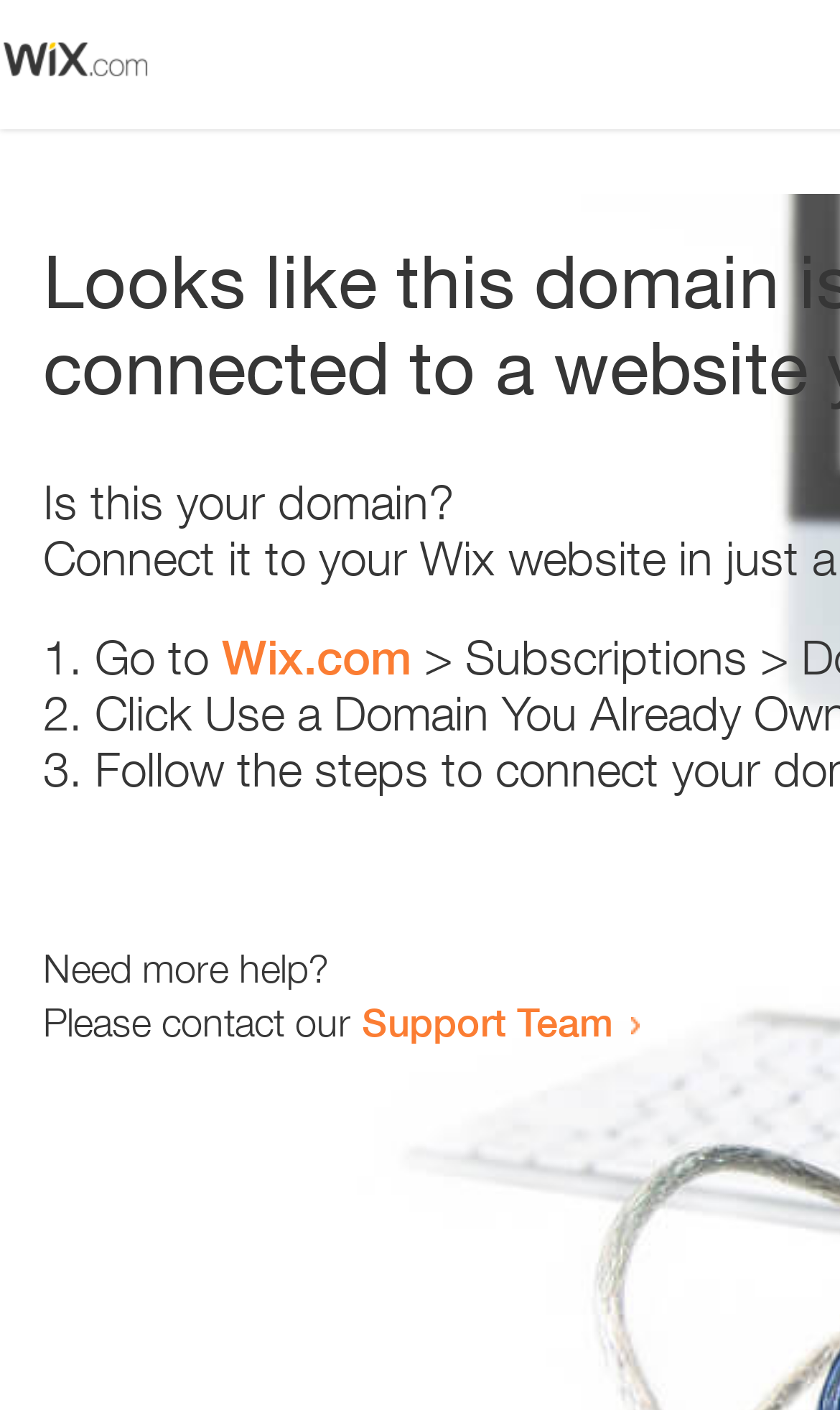Identify the main heading of the webpage and provide its text content.

Looks like this domain isn't
connected to a website yet